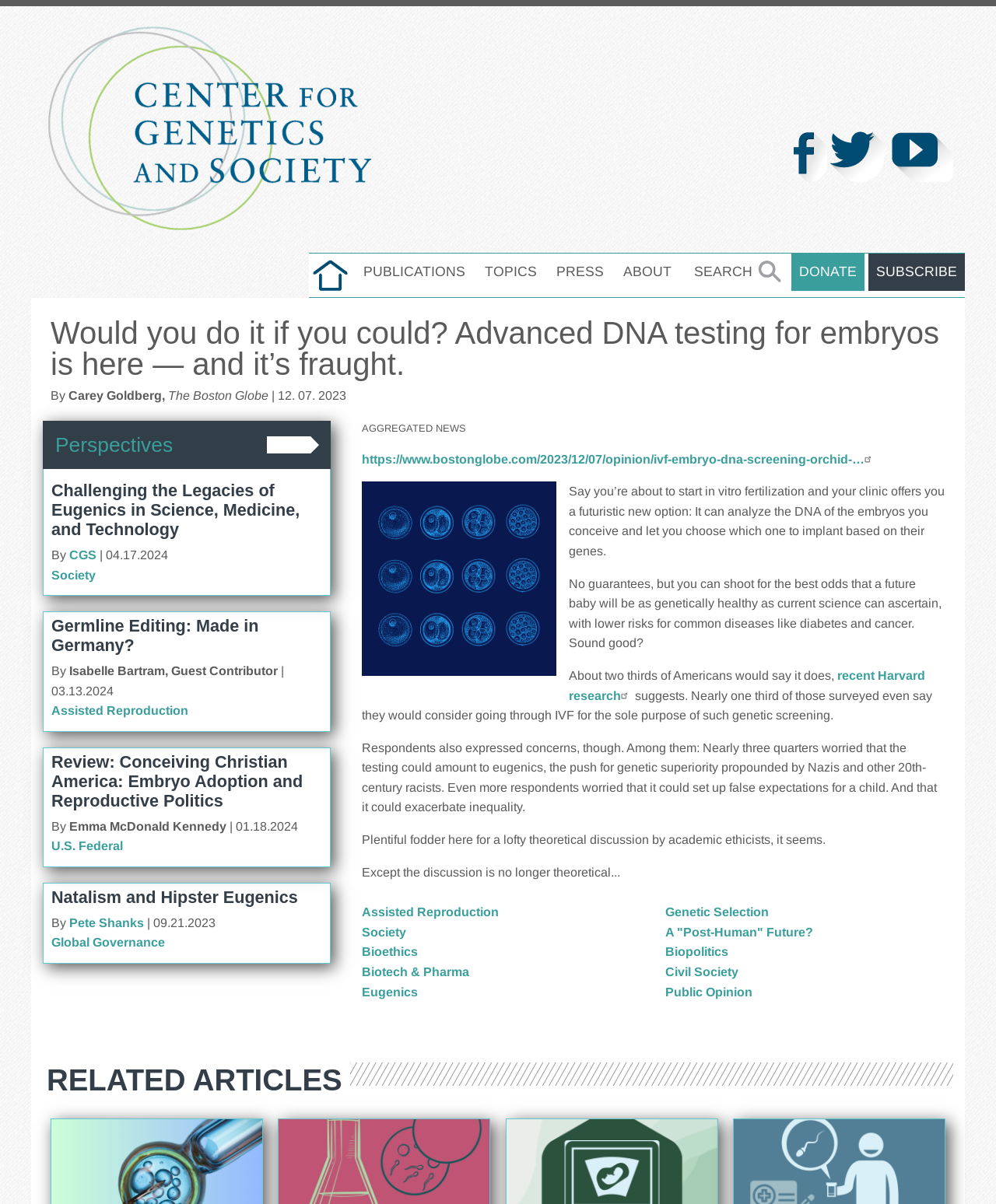Provide an in-depth caption for the elements present on the webpage.

This webpage is from the Center for Genetics and Society, and its main content is an article discussing advanced DNA testing for embryos. At the top of the page, there is a navigation menu with links to "HOME", "PUBLICATIONS", "TOPICS", "PRESS", and "ABOUT". Below the navigation menu, there is a search bar and links to "DONATE" and "SUBSCRIBE".

The article's title, "Would you do it if you could? Advanced DNA testing for embryos is here — and it’s fraught," is prominently displayed, followed by the author's name, "Carey Goldberg," and the publication date, "12. 07. 2023". The article discusses the pros and cons of genetic screening for embryos, including the potential benefits of reducing the risk of genetic diseases and the concerns about eugenics and inequality.

The article is divided into several sections, each with a heading and a brief summary. There are also links to related topics, such as "Assisted Reproduction", "Genetic Selection", and "Eugenics". The webpage also features several images, including a logo for the Center for Genetics and Society and an image of embryos on a blue background.

In addition to the main article, there are several other sections on the webpage, including "Perspectives", which features links to other articles on related topics, and "AGGREGATED NEWS", which appears to be a collection of news articles from other sources. There are also links to social media platforms, such as Facebook, Twitter, and YouTube, at the top of the page.